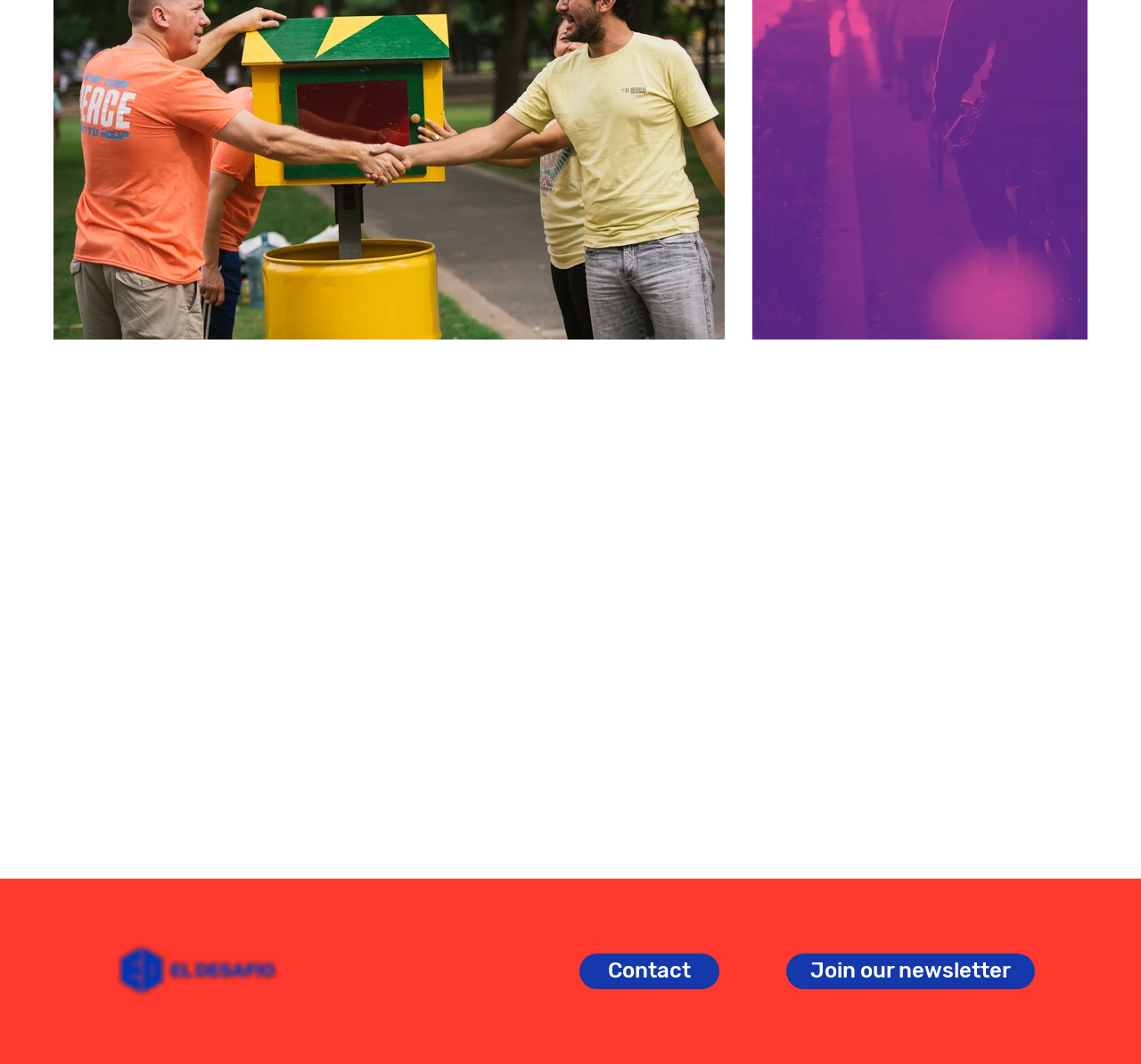What is the position of the 'Contact' link?
Kindly offer a comprehensive and detailed response to the question.

I analyzed the bounding box coordinates of the 'Contact' link, which are [0.508, 0.896, 0.63, 0.93]. Comparing these coordinates with others, I determined that the 'Contact' link is located in the middle right section of the webpage.